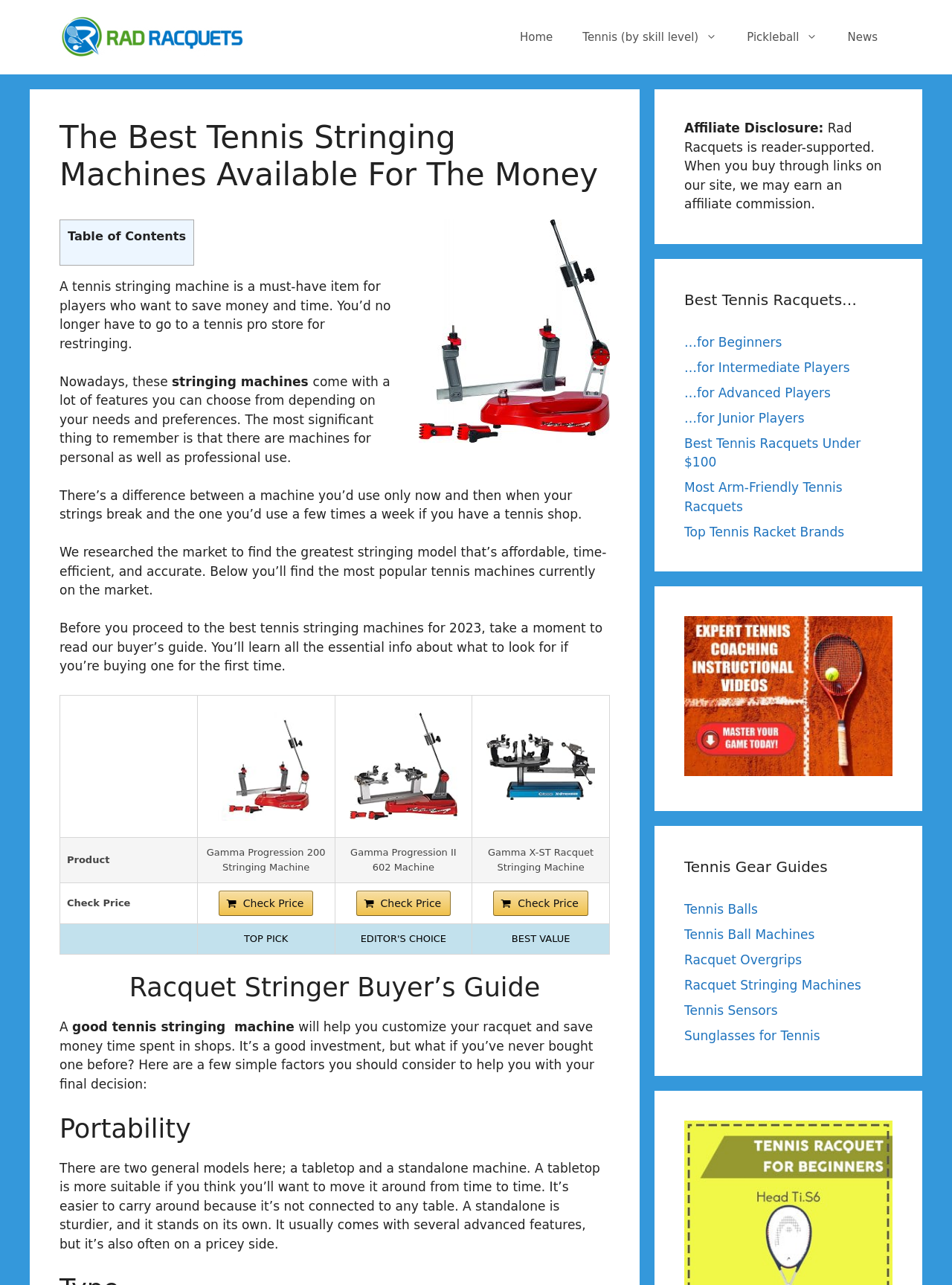Please identify the bounding box coordinates of the clickable area that will fulfill the following instruction: "Explore the top tennis racket brands". The coordinates should be in the format of four float numbers between 0 and 1, i.e., [left, top, right, bottom].

[0.719, 0.408, 0.887, 0.42]